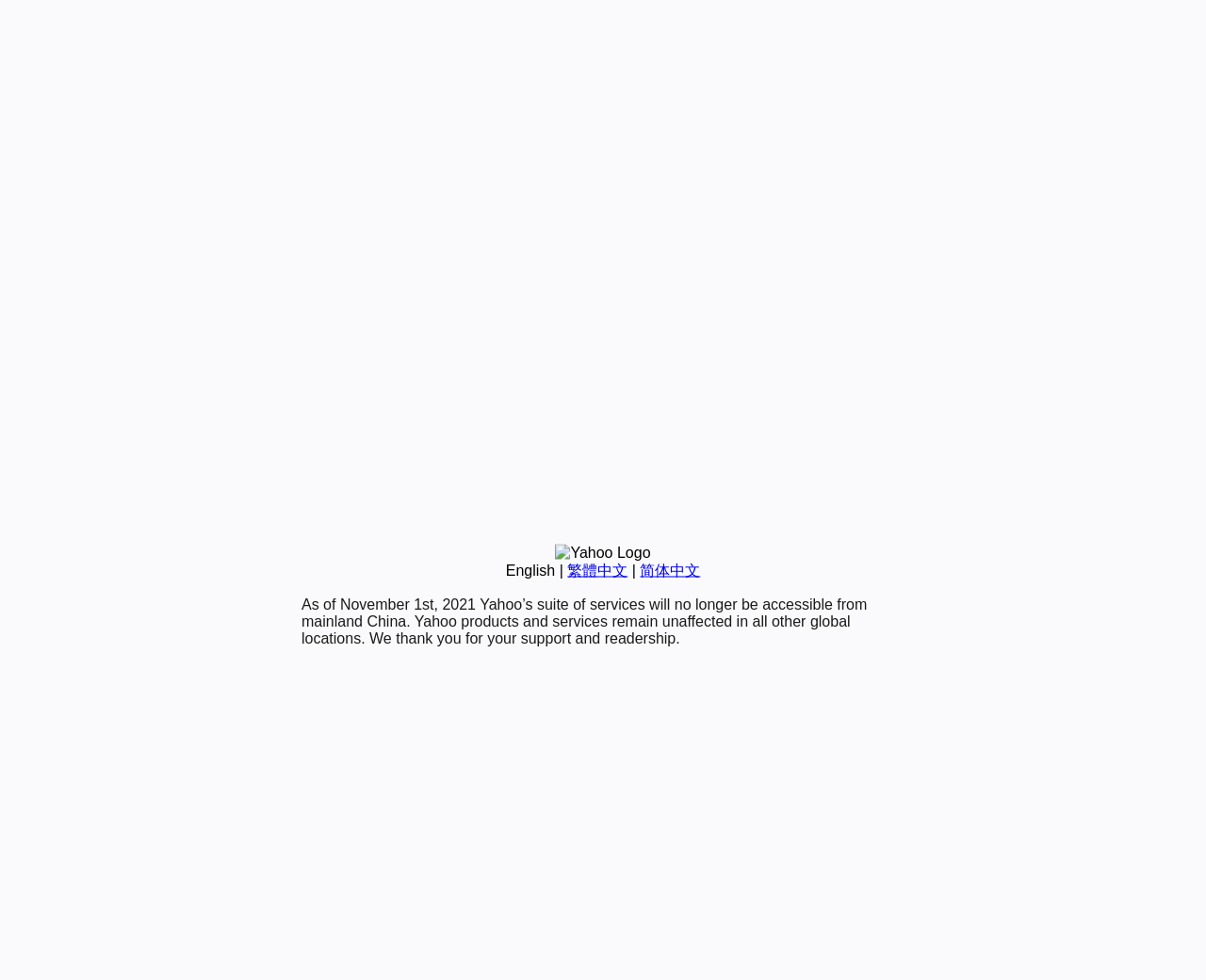Please determine the bounding box coordinates for the UI element described here. Use the format (top-left x, top-left y, bottom-right x, bottom-right y) with values bounded between 0 and 1: English

[0.419, 0.574, 0.46, 0.59]